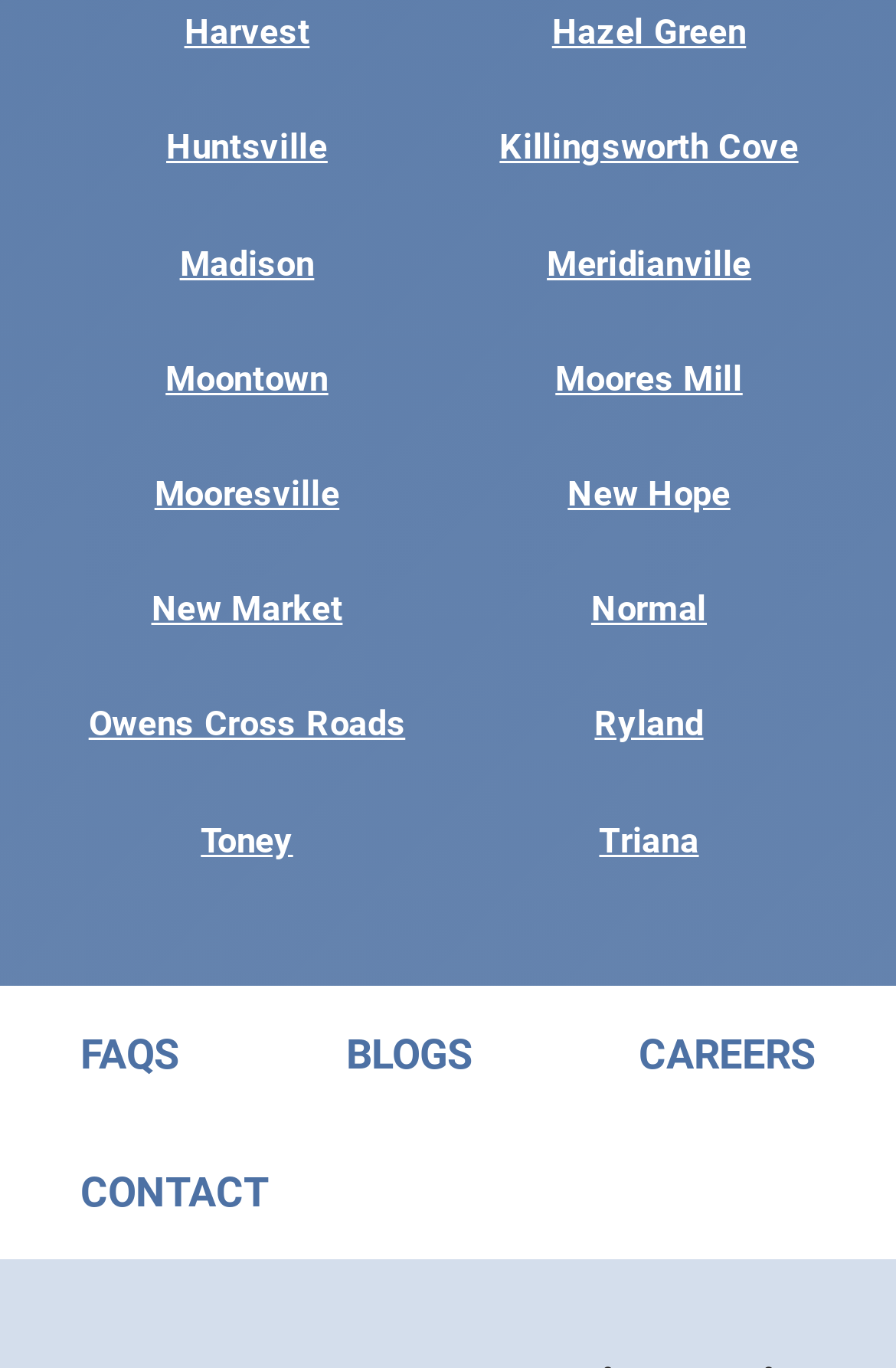Pinpoint the bounding box coordinates of the clickable element needed to complete the instruction: "click the first link". The coordinates should be provided as four float numbers between 0 and 1: [left, top, right, bottom].

None